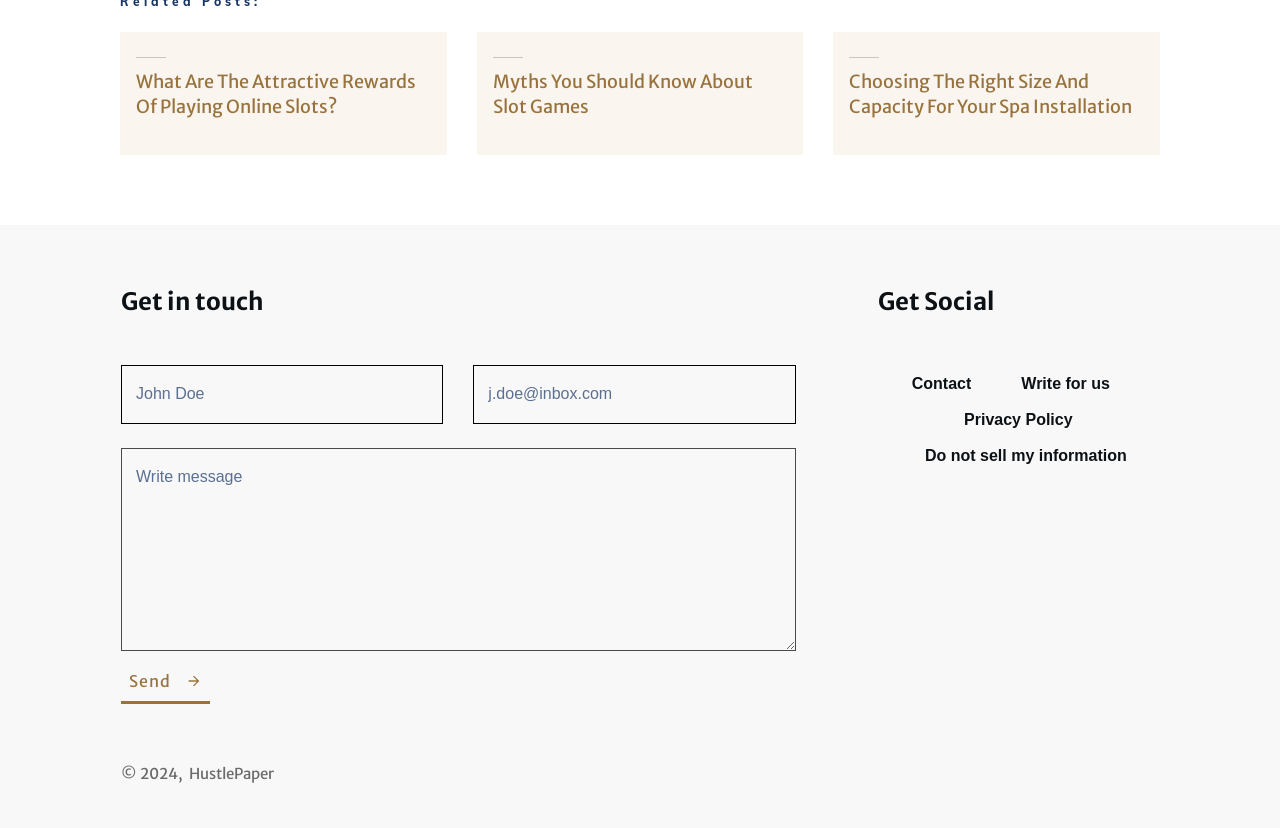What is the topic of the first article?
Look at the screenshot and respond with a single word or phrase.

Online Slots